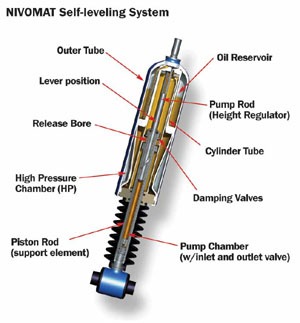Answer the following query with a single word or phrase:
What is the purpose of the High Pressure Chamber?

Maintains vehicle height